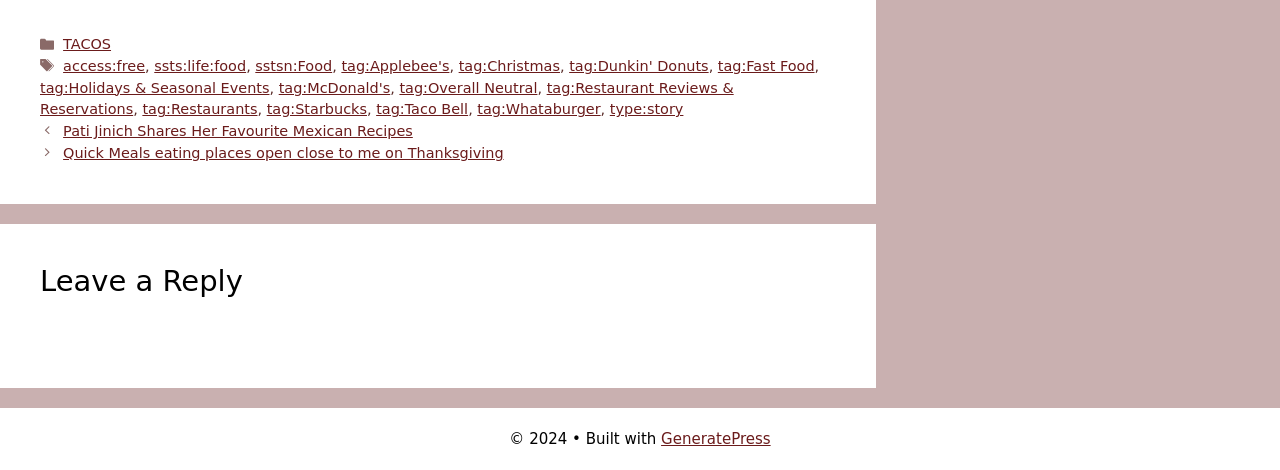Provide the bounding box coordinates of the UI element that matches the description: "tag:Holidays & Seasonal Events".

[0.031, 0.17, 0.211, 0.204]